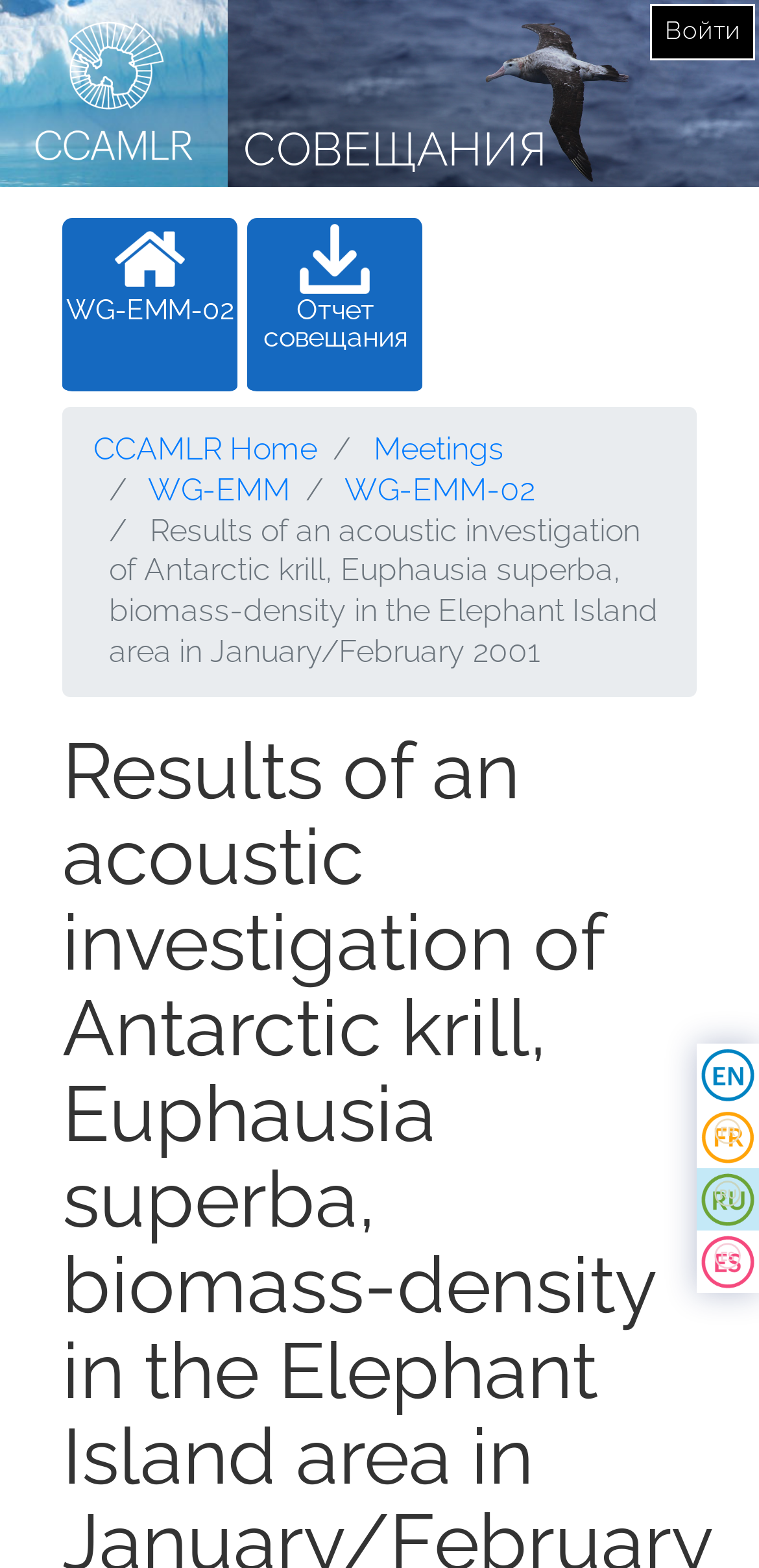Given the following UI element description: "WG-EMM-02", find the bounding box coordinates in the webpage screenshot.

[0.082, 0.139, 0.313, 0.25]